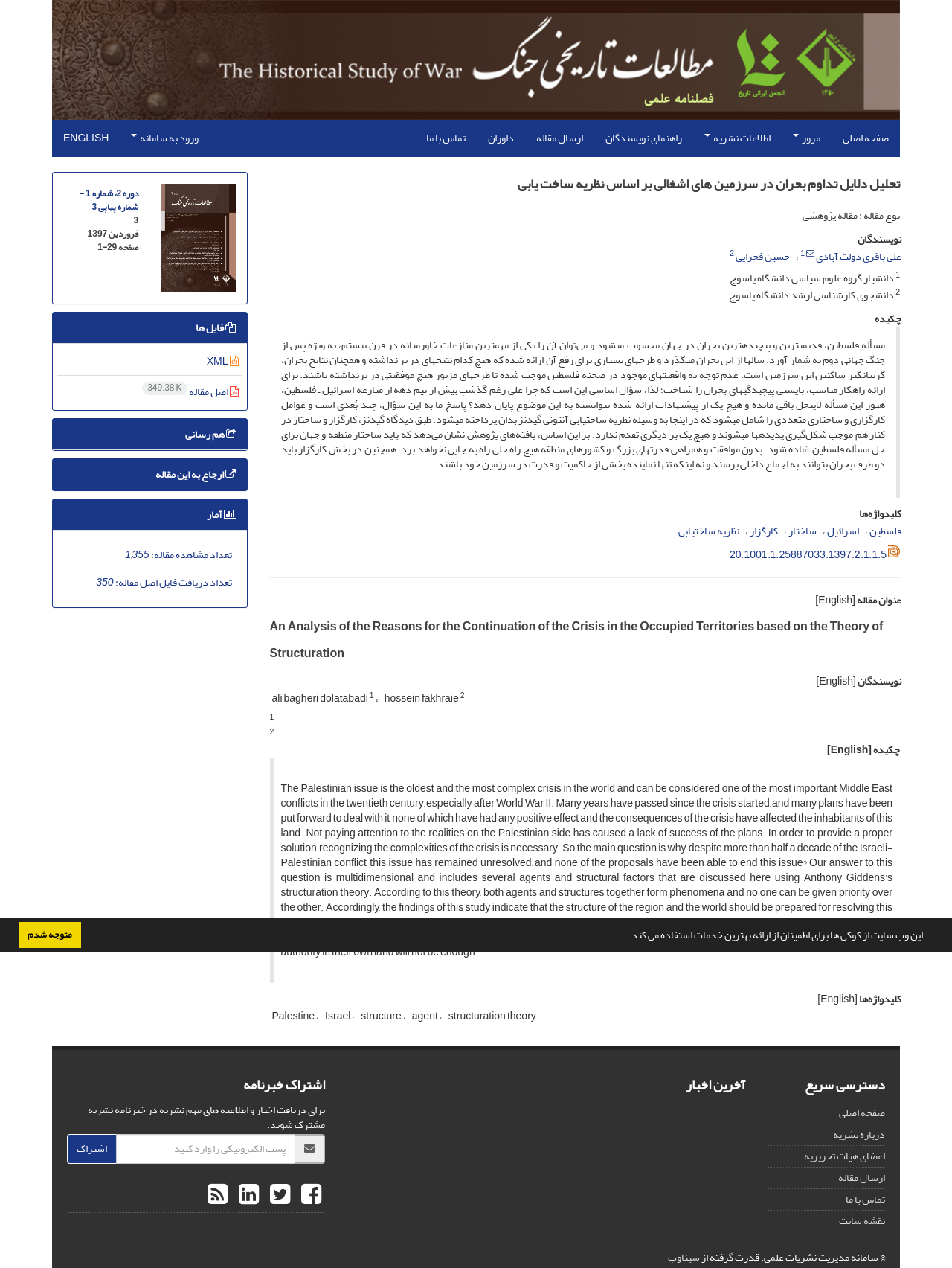Please respond to the question using a single word or phrase:
What is the keyword mentioned after 'اسرائیل'?

ساختار